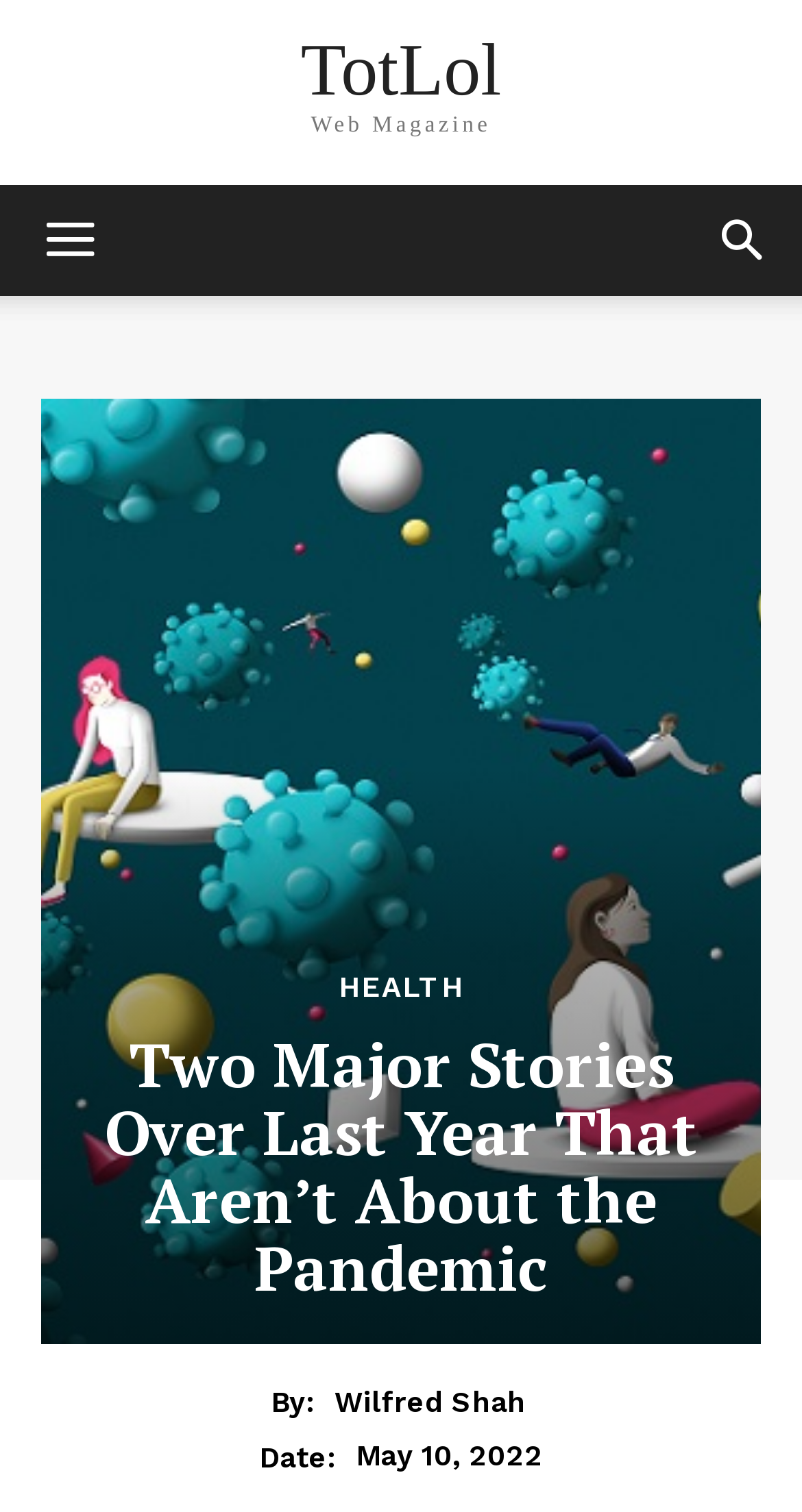What is the purpose of the button at the top right corner?
Can you give a detailed and elaborate answer to the question?

I found the purpose of the button at the top right corner by looking at the button 'Search' which is located at [0.856, 0.122, 1.0, 0.196] and is a child of the root element.